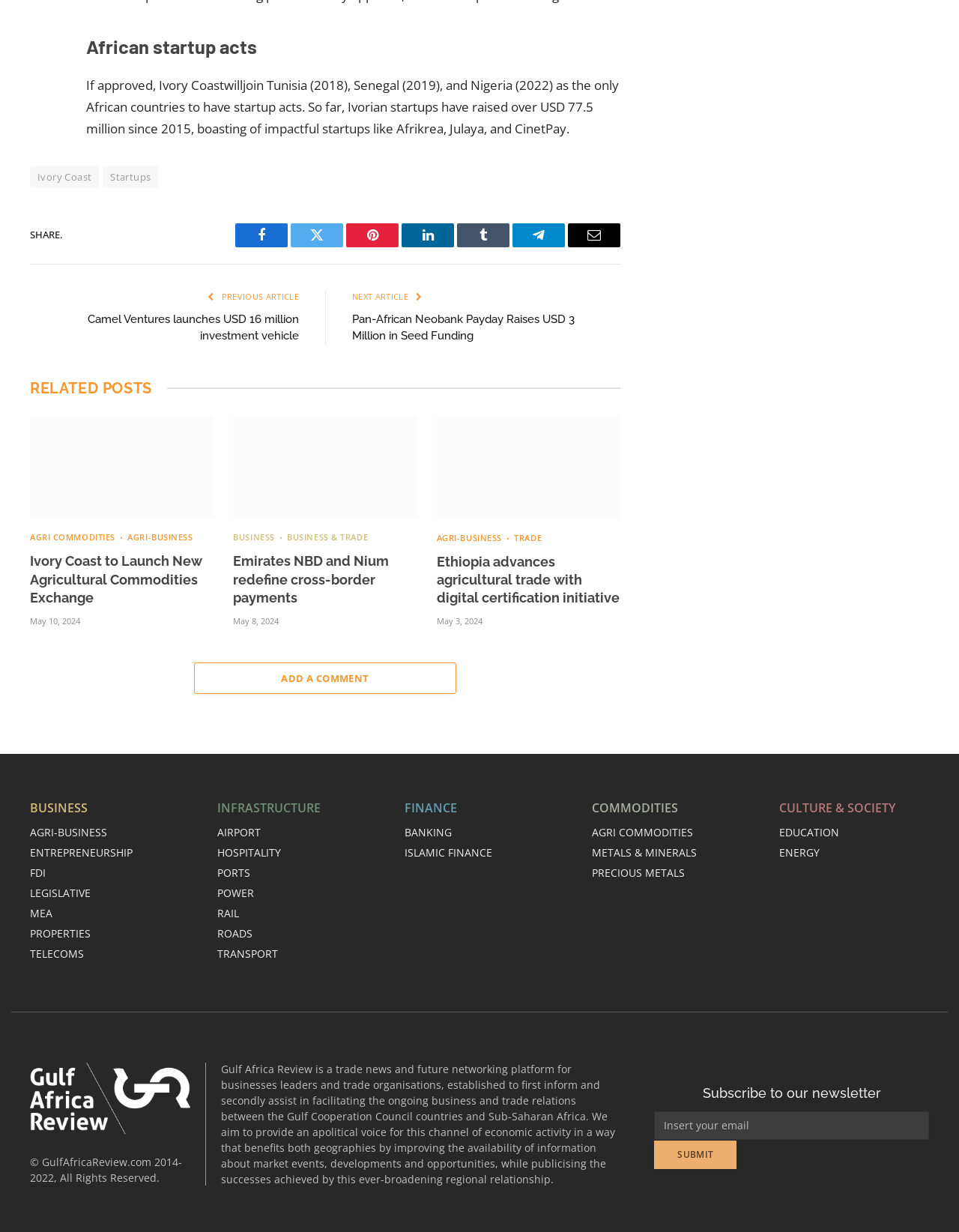Given the element description Business & Trade, identify the bounding box coordinates for the UI element on the webpage screenshot. The format should be (top-left x, top-left y, bottom-right x, bottom-right y), with values between 0 and 1.

[0.287, 0.432, 0.384, 0.442]